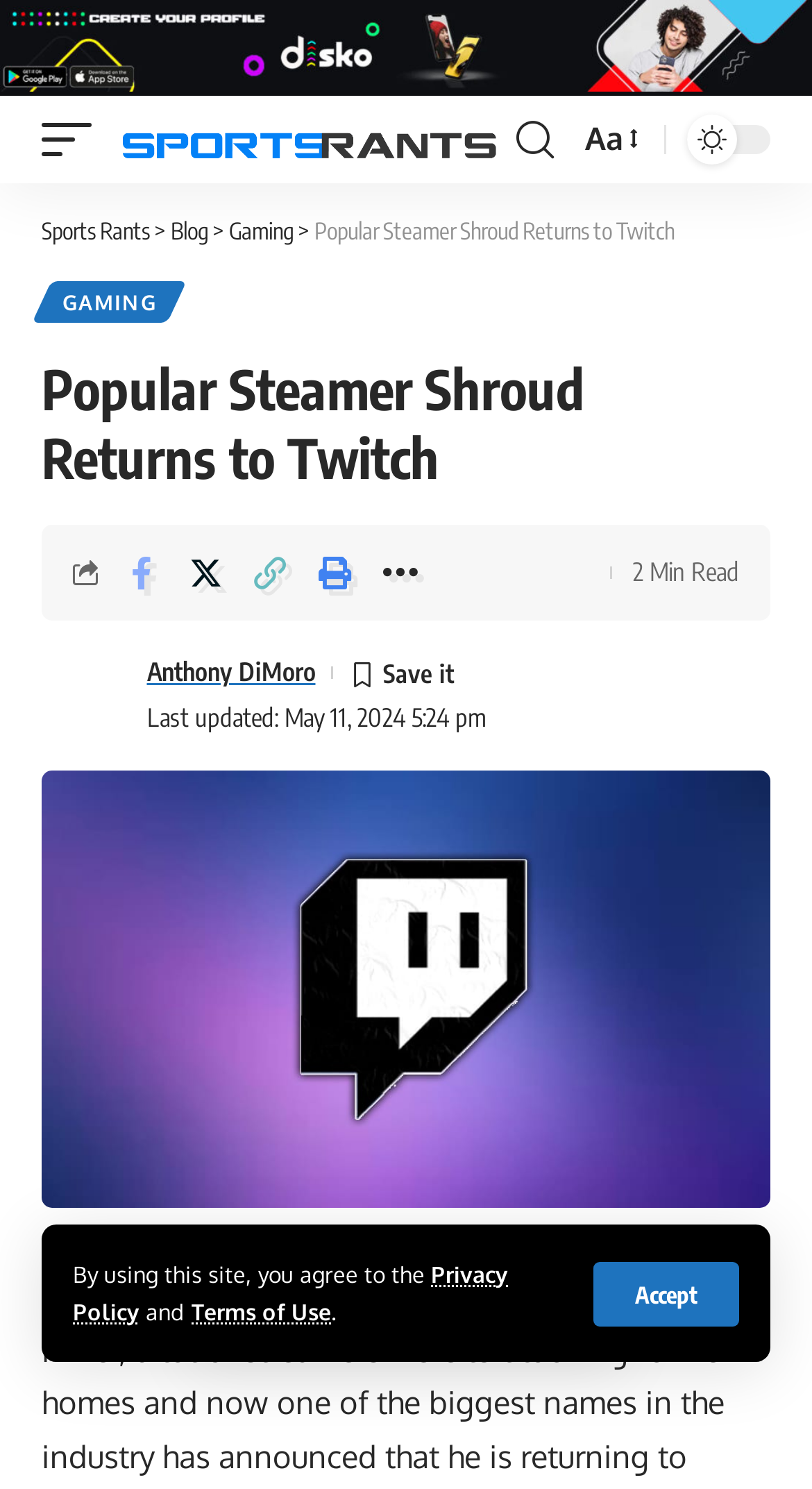What platform is the article about?
Provide an in-depth and detailed explanation in response to the question.

The article's title mentions 'Twitch', which is a popular live streaming platform, and the image at the bottom of the article also appears to be related to Twitch news, indicating that the article is about Twitch.